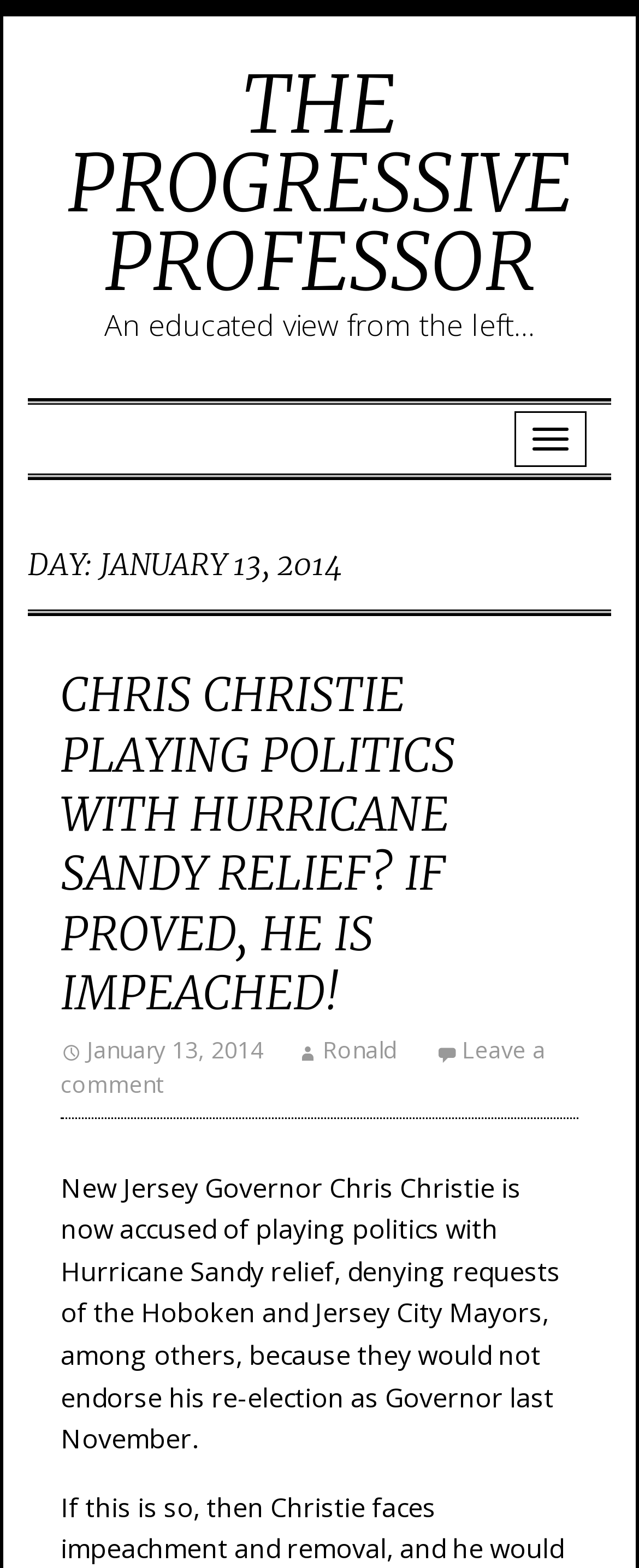Based on the image, give a detailed response to the question: What is the topic of the article?

I found the topic of the article by reading the heading 'CHRIS CHRISTIE PLAYING POLITICS WITH HURRICANE SANDY RELIEF? IF PROVED, HE IS IMPEACHED!' and the text that follows, which discusses the governor's actions related to Hurricane Sandy relief.